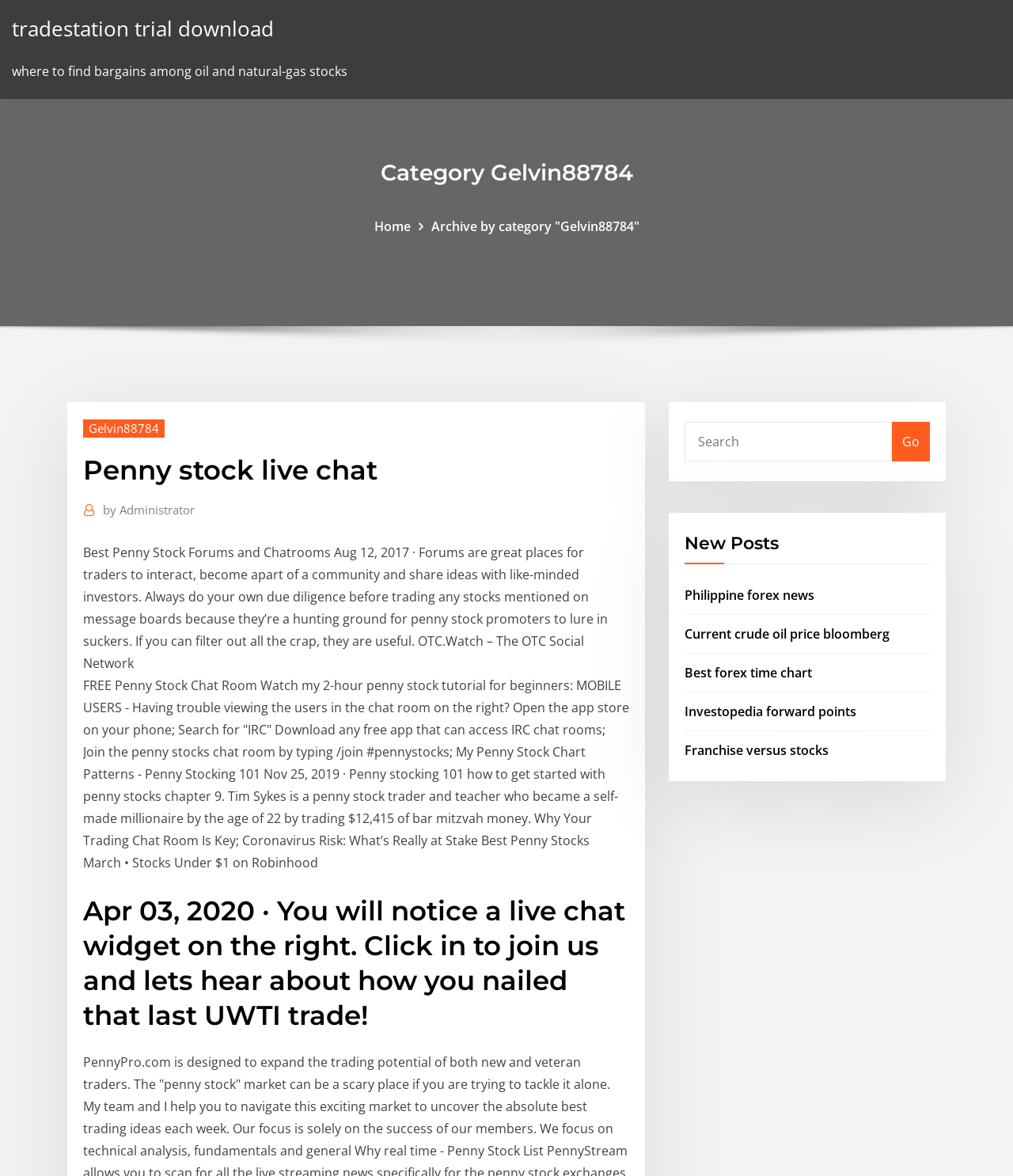Find and specify the bounding box coordinates that correspond to the clickable region for the instruction: "go to home page".

[0.369, 0.185, 0.405, 0.2]